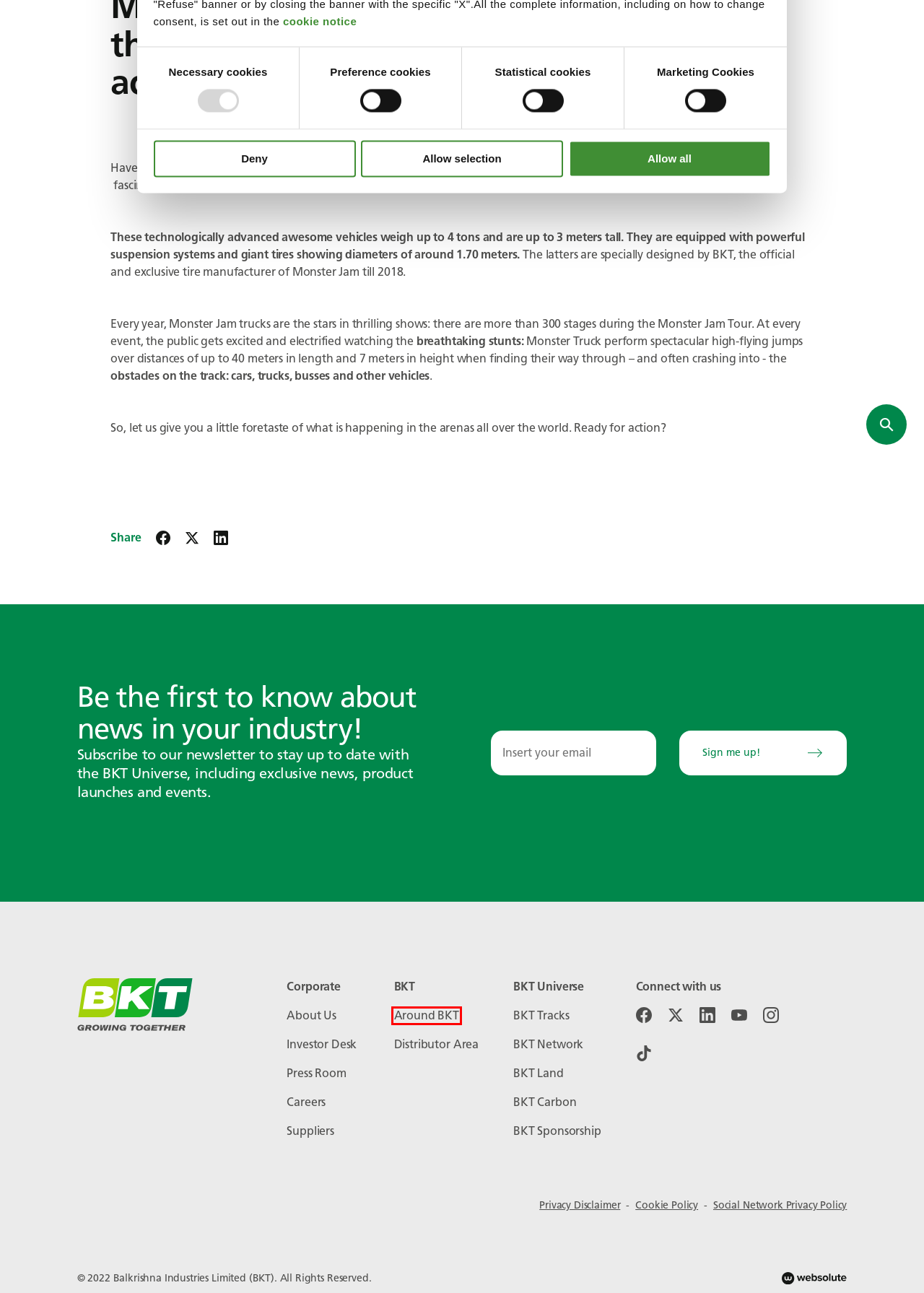You are given a screenshot of a webpage with a red rectangle bounding box around a UI element. Select the webpage description that best matches the new webpage after clicking the element in the bounding box. Here are the candidates:
A. Services for Shareholders | BKT Tires
B. About Us | BKT Tires
C. Privacy Policy
D. BKT LAND
E. Cookie Policy
F. Blog BKT Tires and Wheels | BKT Tires
G. BKT Network
H. What are your hidden talents?

F